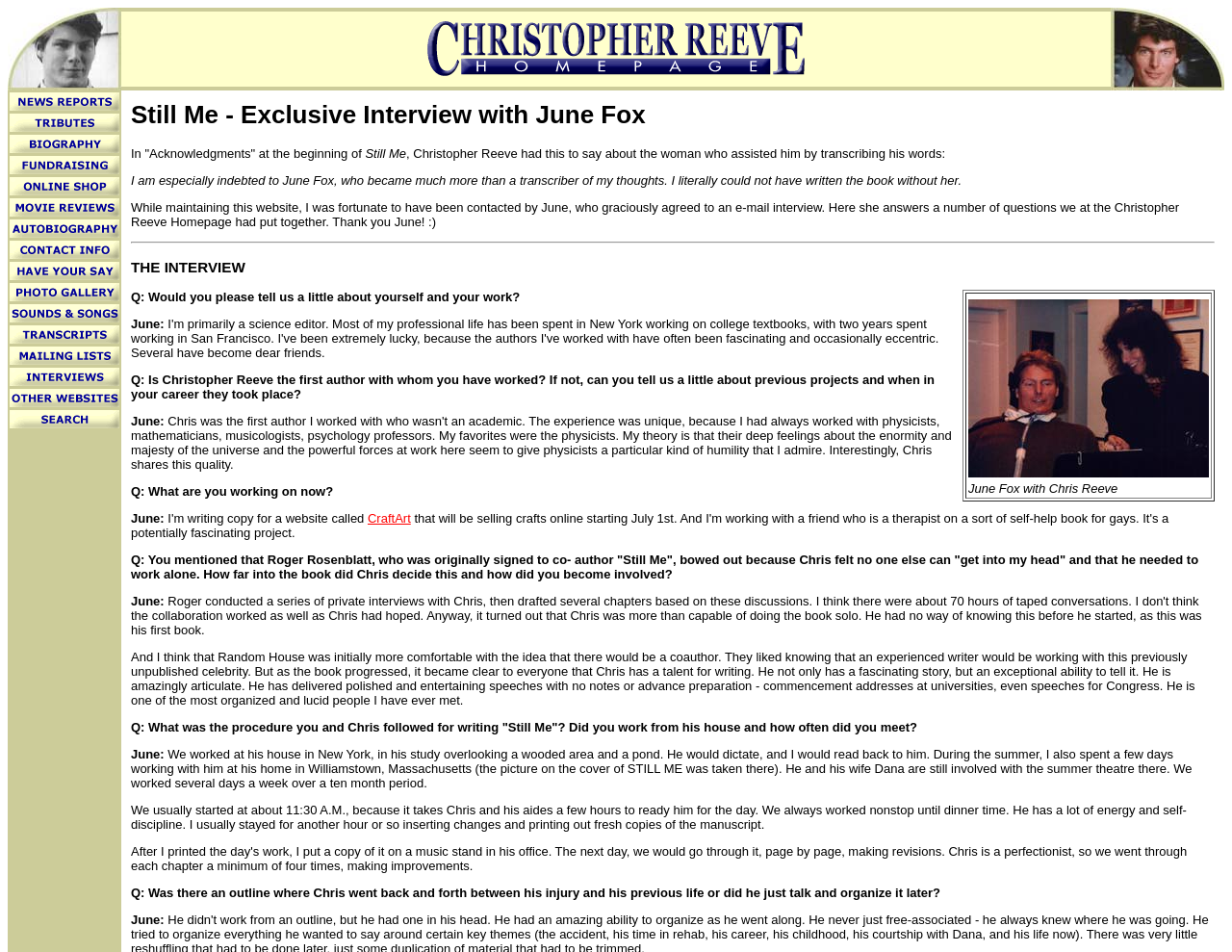Generate the text content of the main headline of the webpage.

Still Me - Exclusive Interview with June Fox